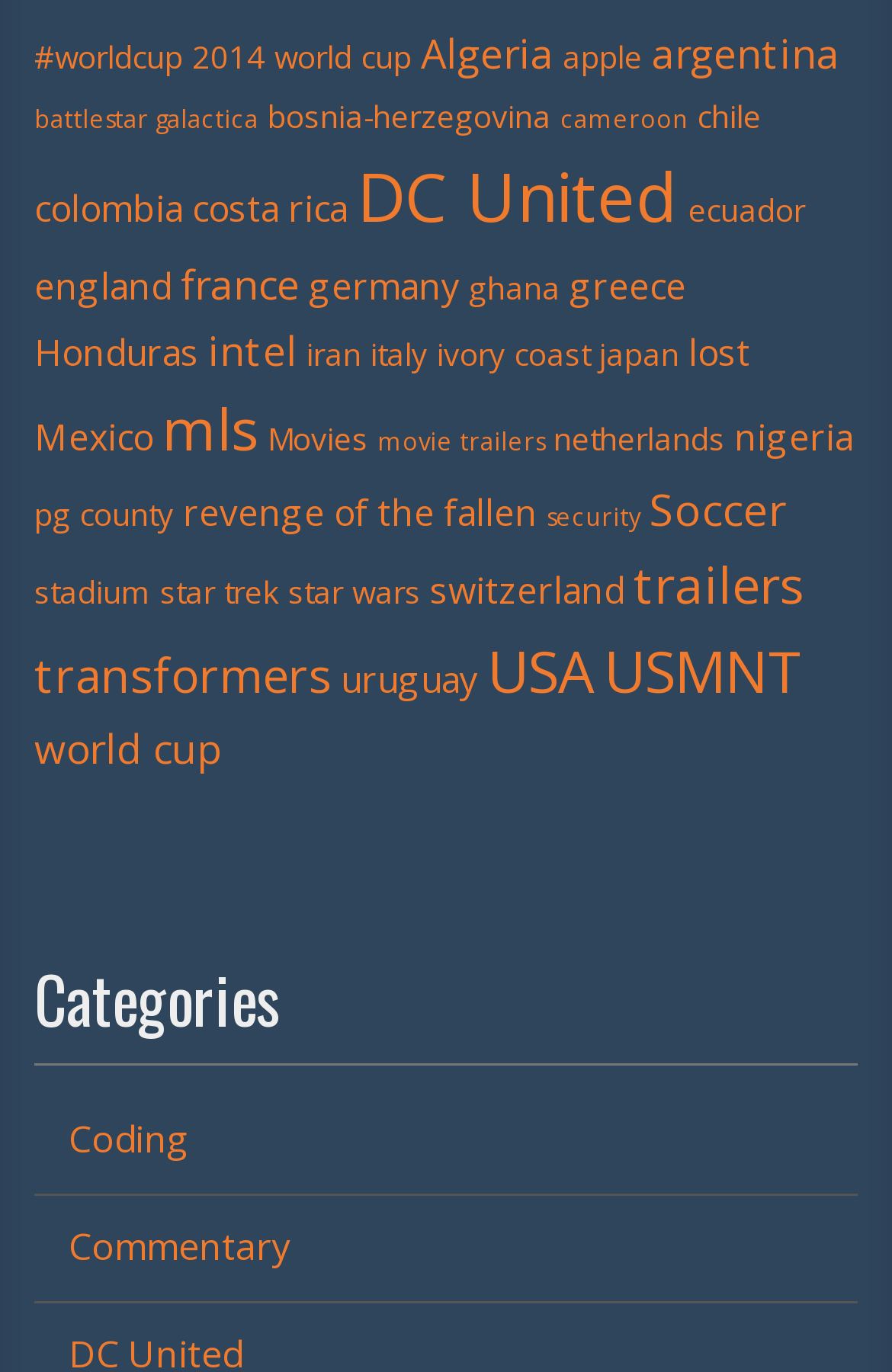Could you determine the bounding box coordinates of the clickable element to complete the instruction: "Click on the link for 2014 world cup"? Provide the coordinates as four float numbers between 0 and 1, i.e., [left, top, right, bottom].

[0.215, 0.027, 0.462, 0.057]